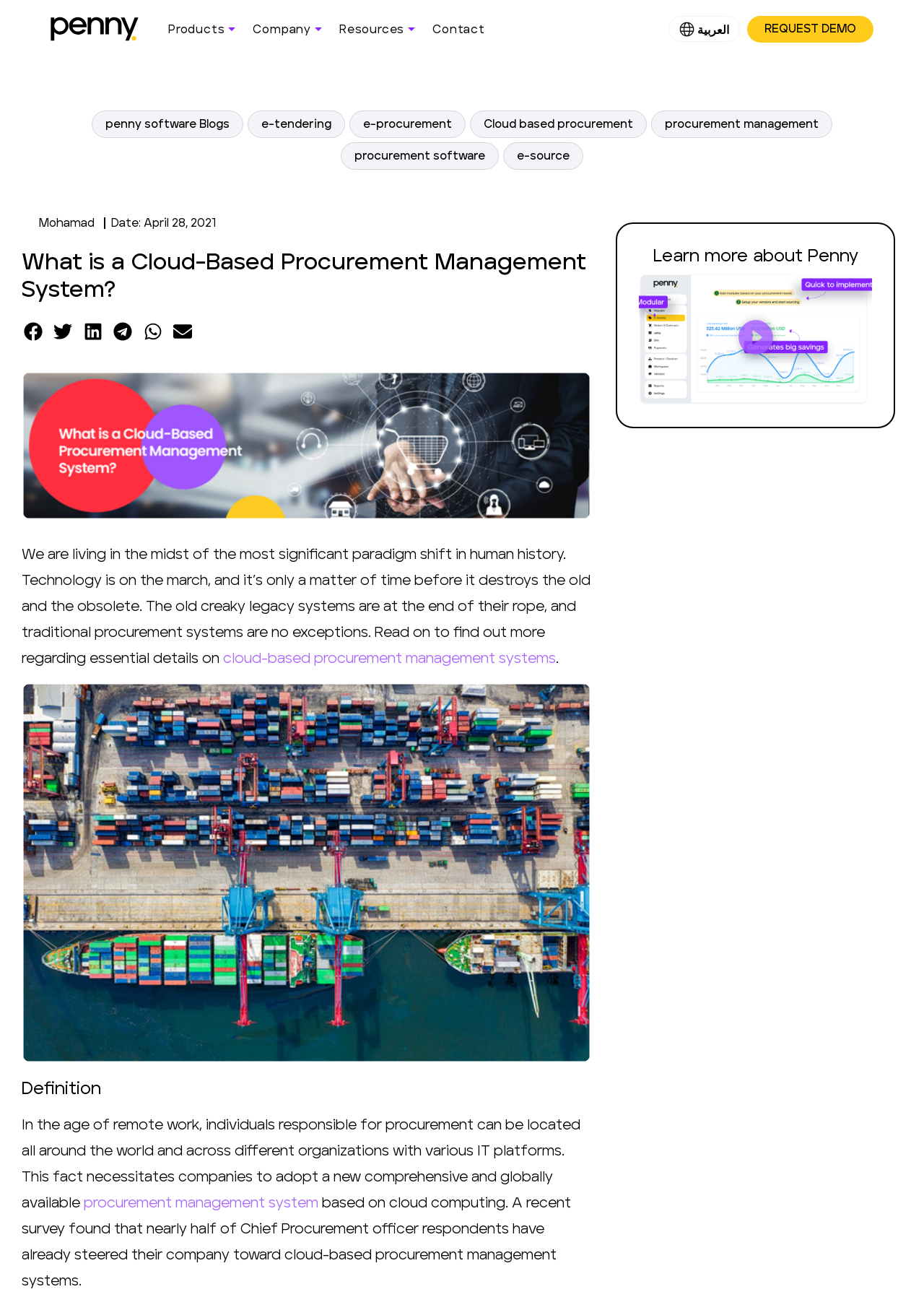What is the purpose of the 'REQUEST DEMO' button?
Give a one-word or short phrase answer based on the image.

To request a demo